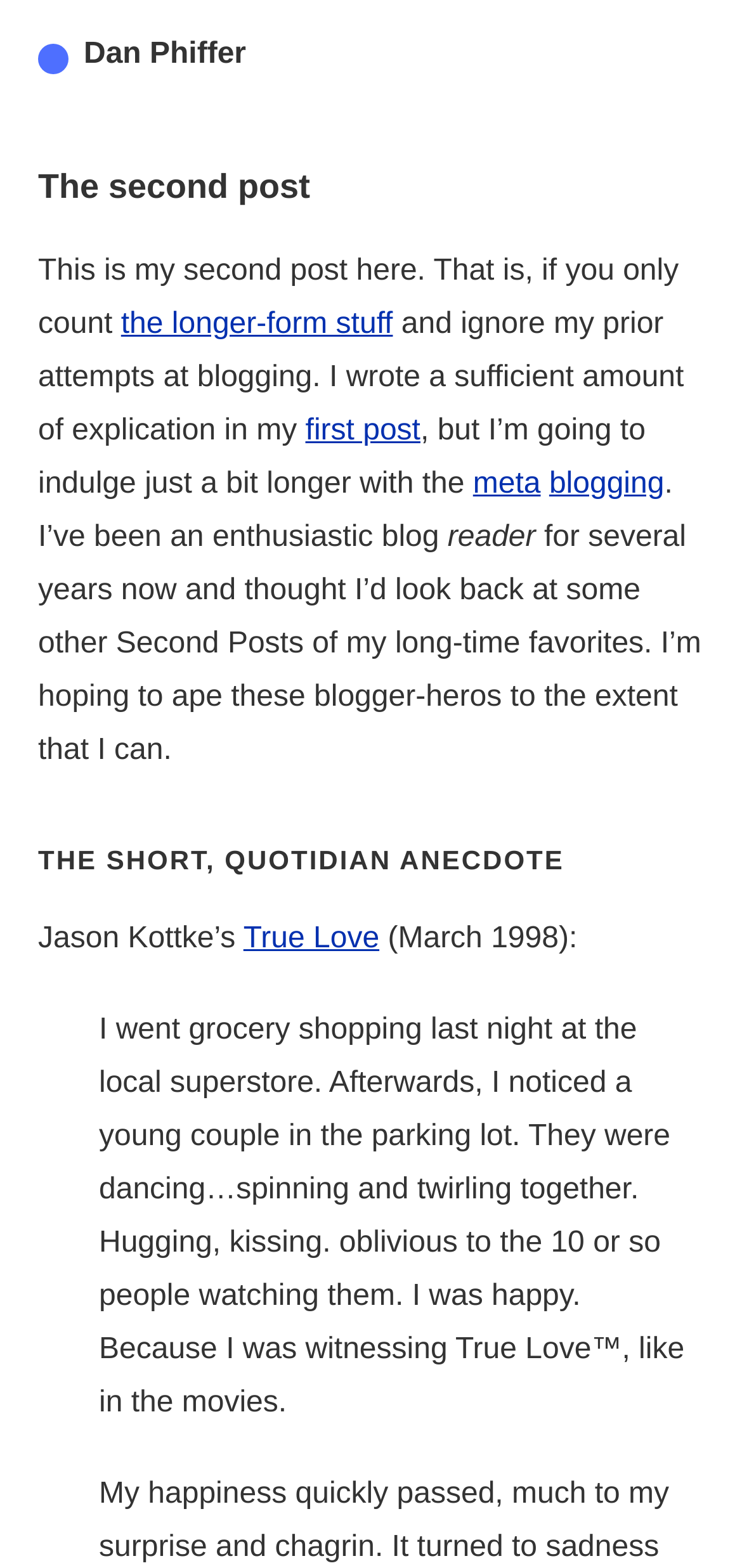From the image, can you give a detailed response to the question below:
What is the theme of the quoted anecdote?

The theme of the quoted anecdote is True Love, which is mentioned in the text as the title of Jason Kottke's post, and is also the theme of the story told in the anecdote, where a young couple is described as being in love.